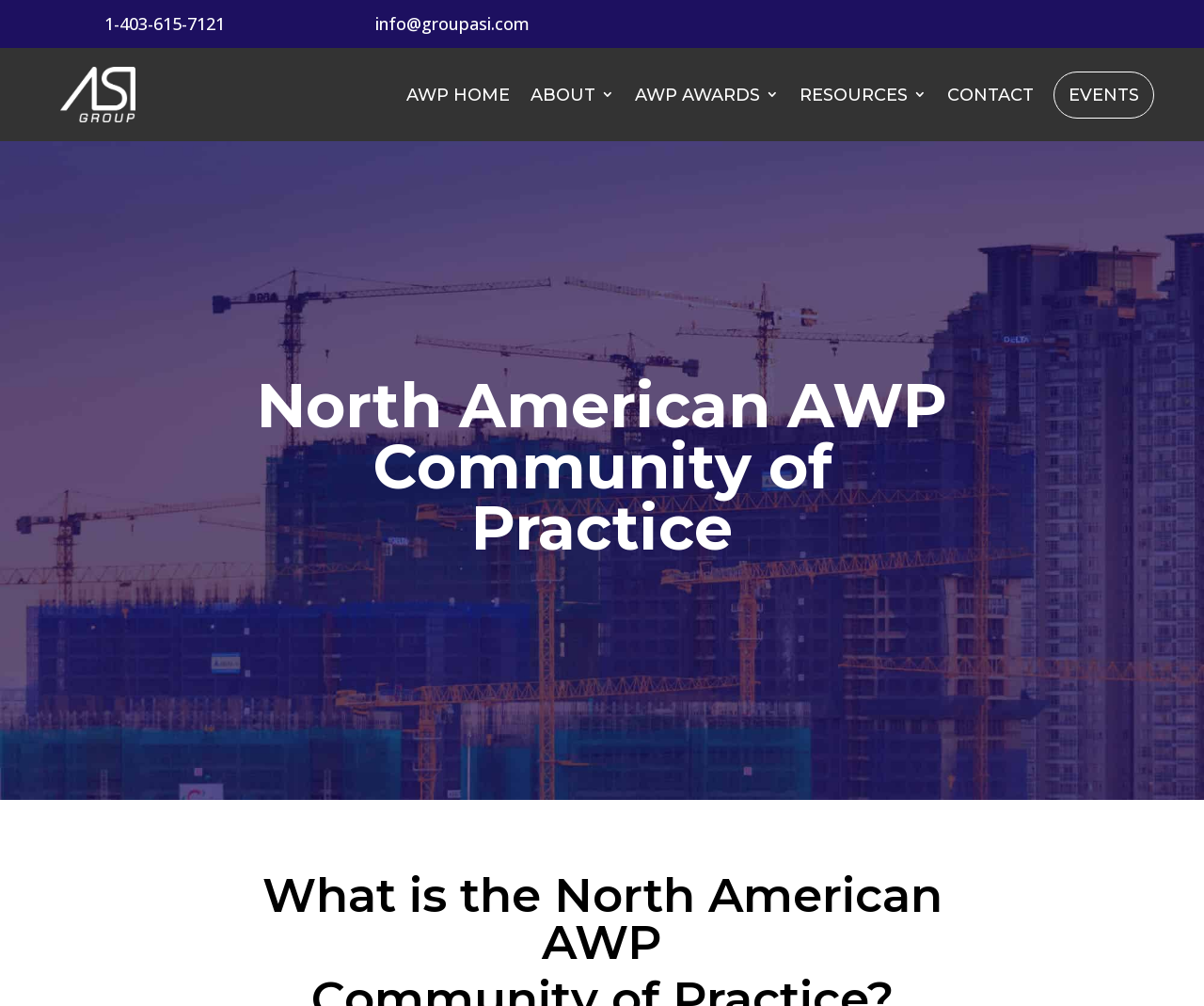Using the provided element description, identify the bounding box coordinates as (top-left x, top-left y, bottom-right x, bottom-right y). Ensure all values are between 0 and 1. Description: 

[0.05, 0.015, 0.075, 0.032]